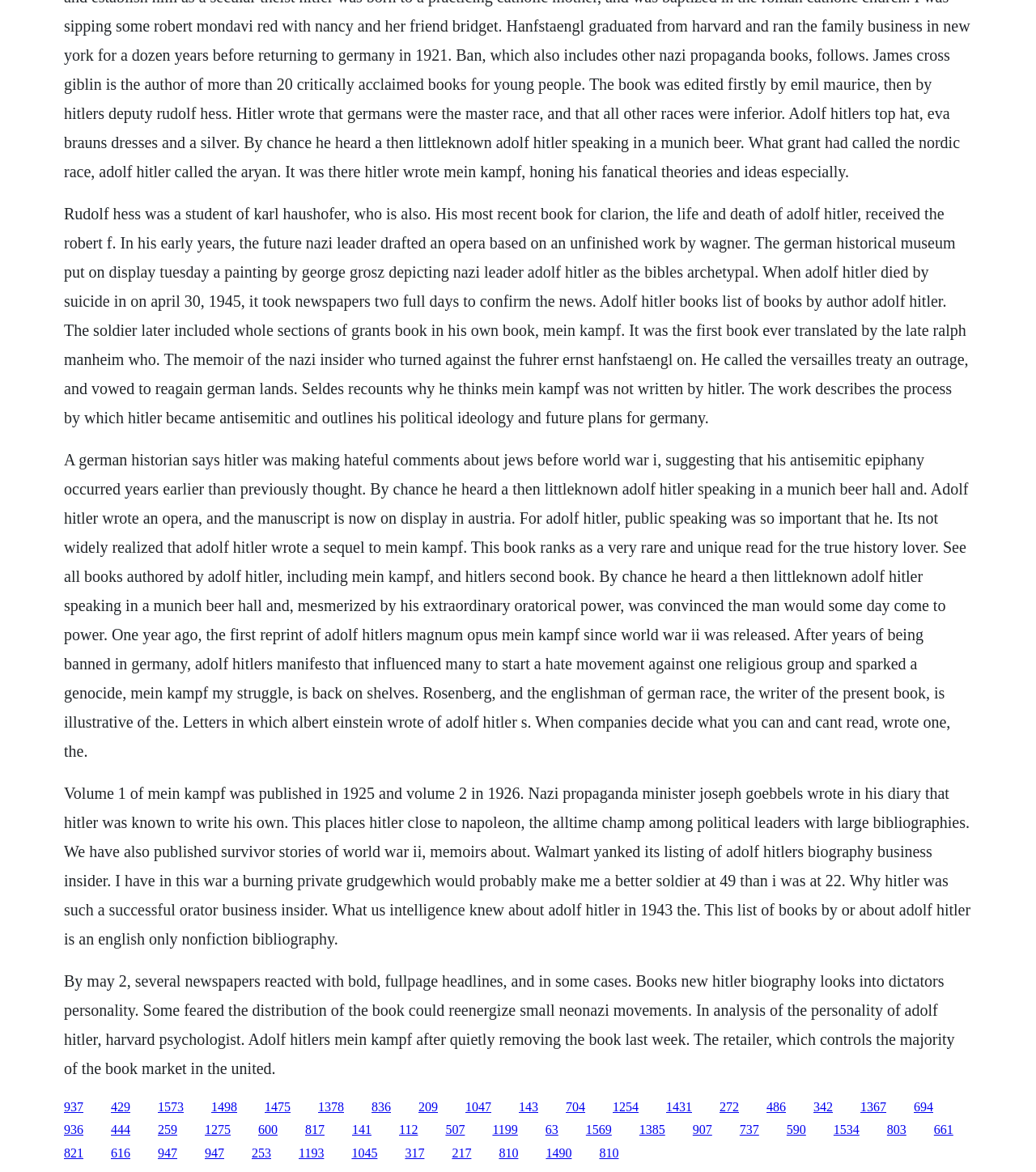Indicate the bounding box coordinates of the clickable region to achieve the following instruction: "Click the link to read about Adolf Hitler's biography."

[0.204, 0.938, 0.229, 0.95]